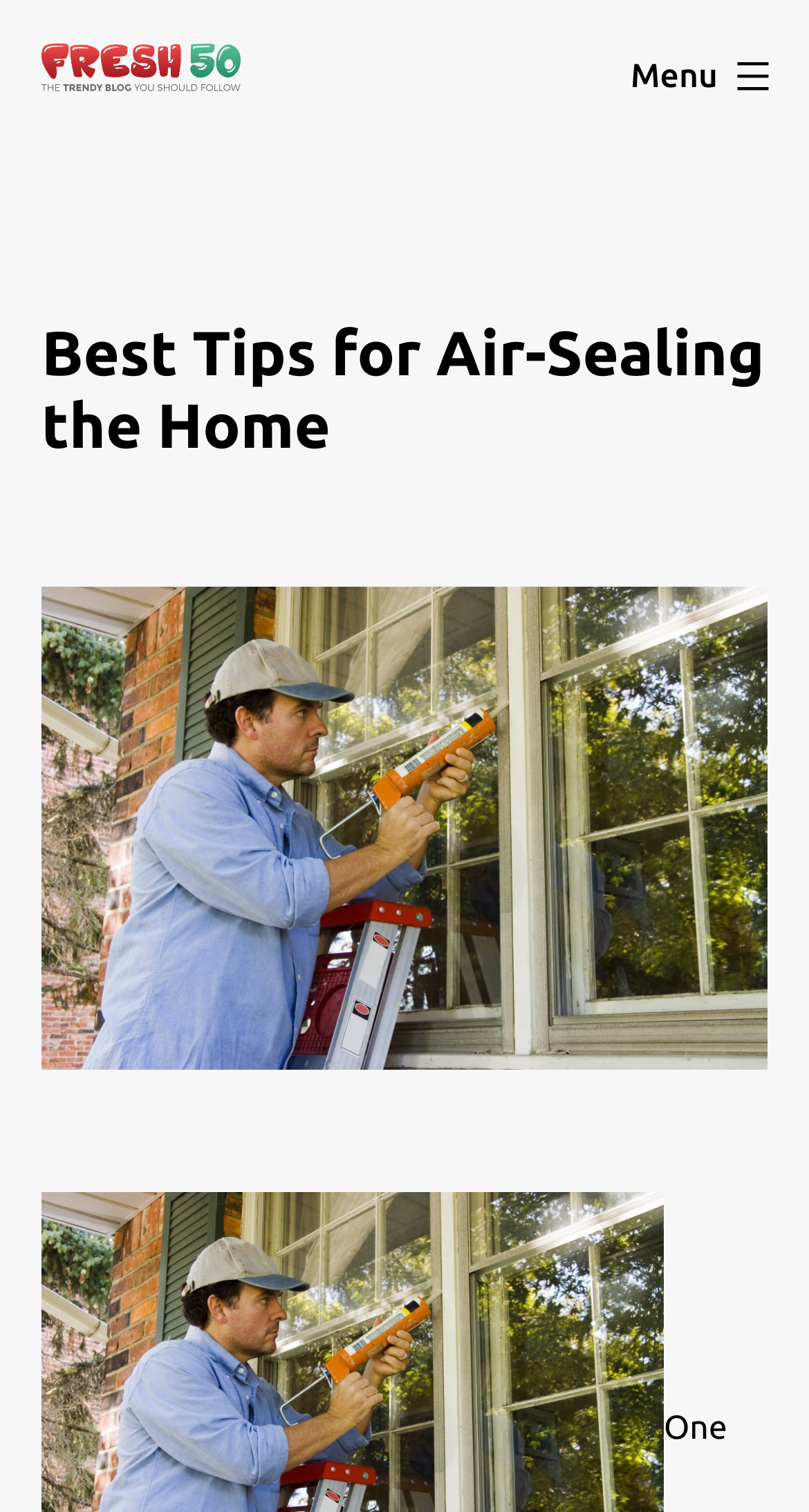Provide a short answer to the following question with just one word or phrase: What is the logo of the website?

Fresh50